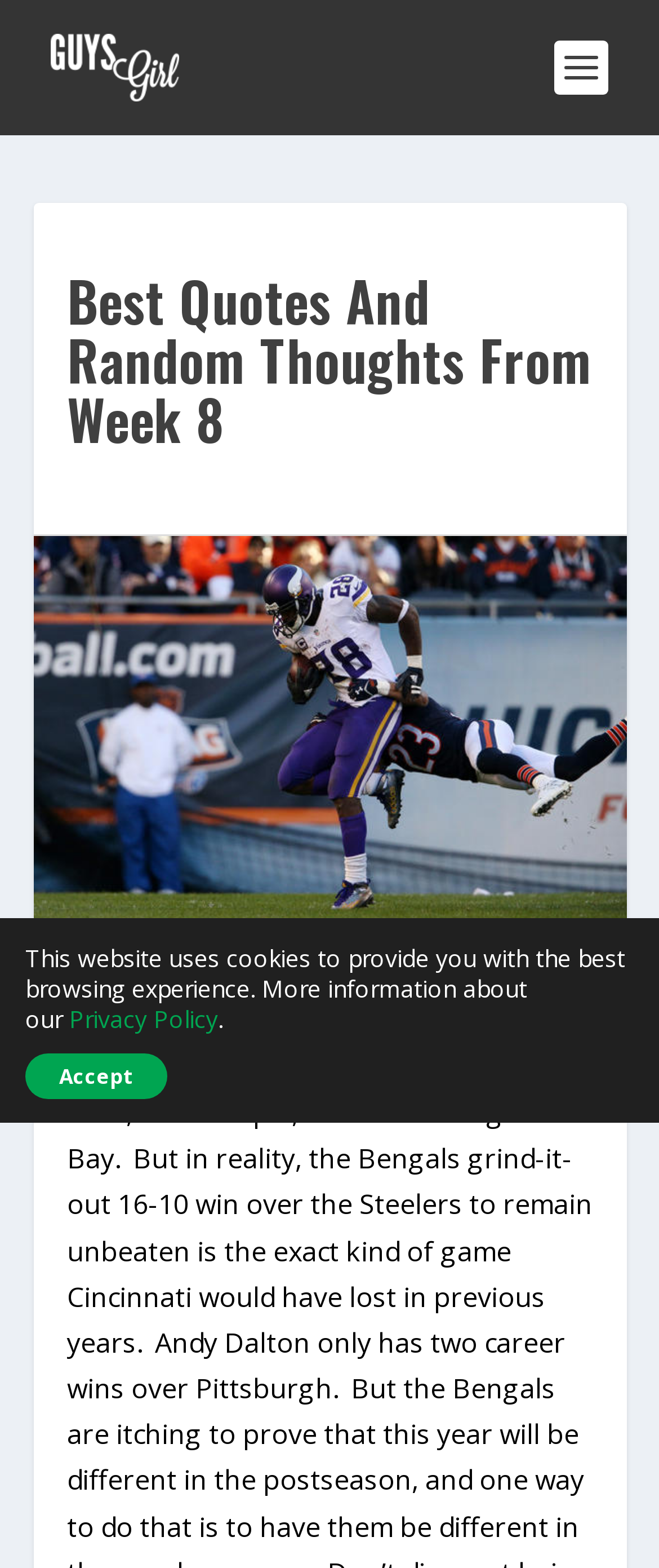Using the elements shown in the image, answer the question comprehensively: What is the position of the 'Best quotes and random thoughts from Week 8' link?

By analyzing the bounding box coordinates of the 'Best quotes and random thoughts from Week 8' link, I found that its y1 and y2 values are 0.341 and 0.594, respectively, which indicates that it's located in the middle of the webpage.